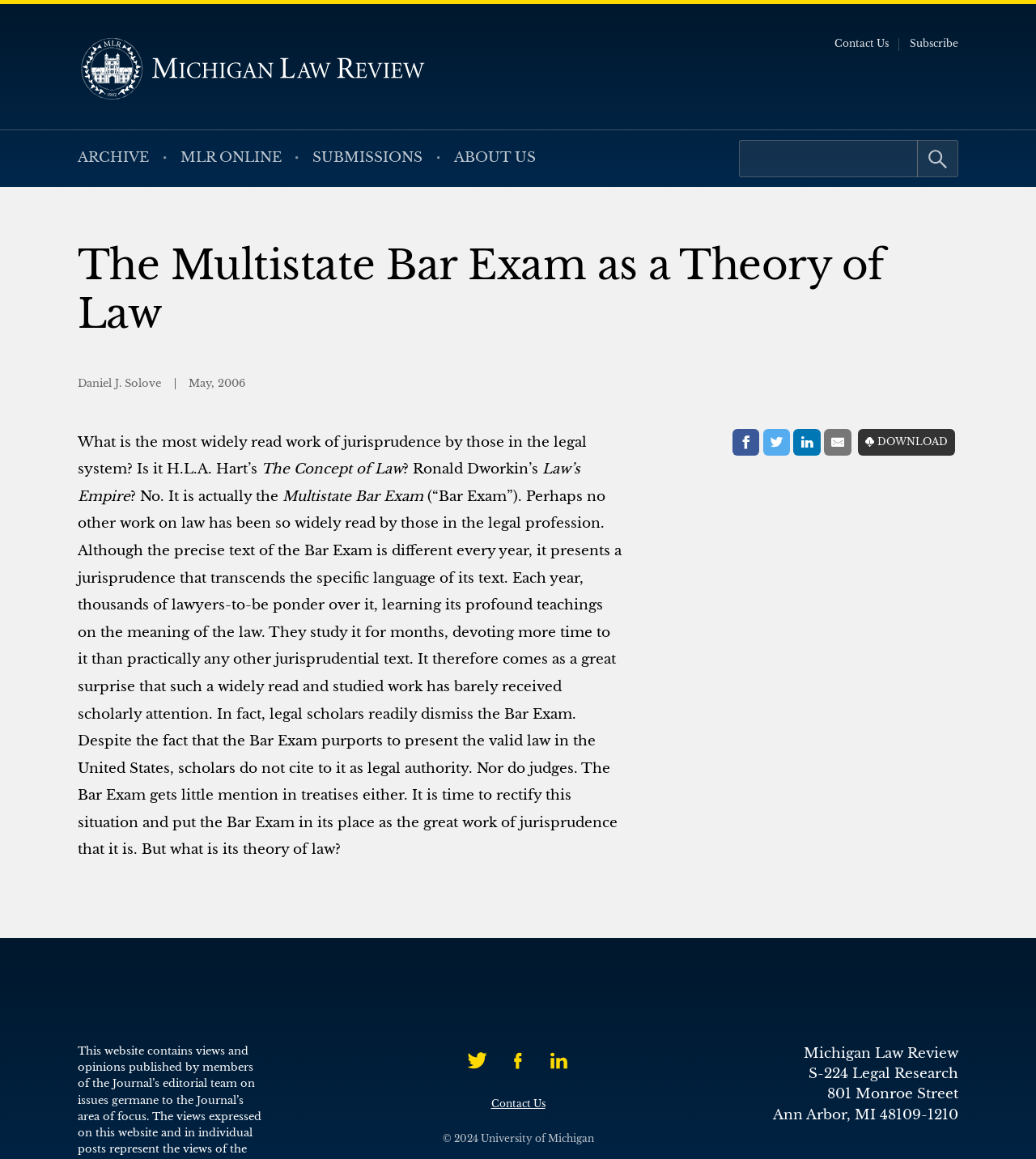What is the topic of the article?
Give a detailed response to the question by analyzing the screenshot.

The topic of the article is mentioned in the heading of the article, which is 'The Multistate Bar Exam as a Theory of Law'. The article discusses the Multistate Bar Exam and its significance in the legal profession.